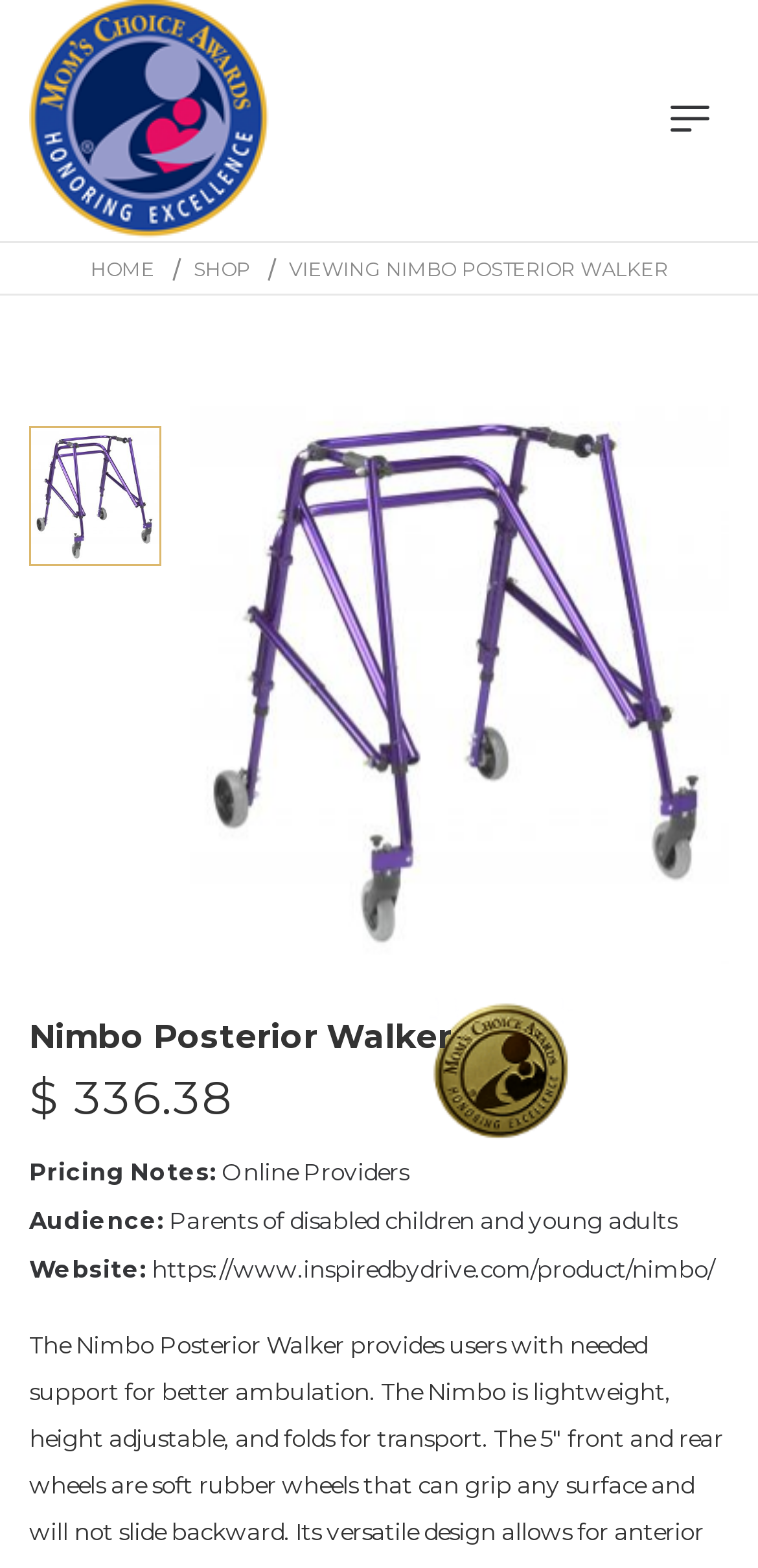Answer the question with a single word or phrase: 
How many wheels does the Nimbo Posterior Walker have?

5